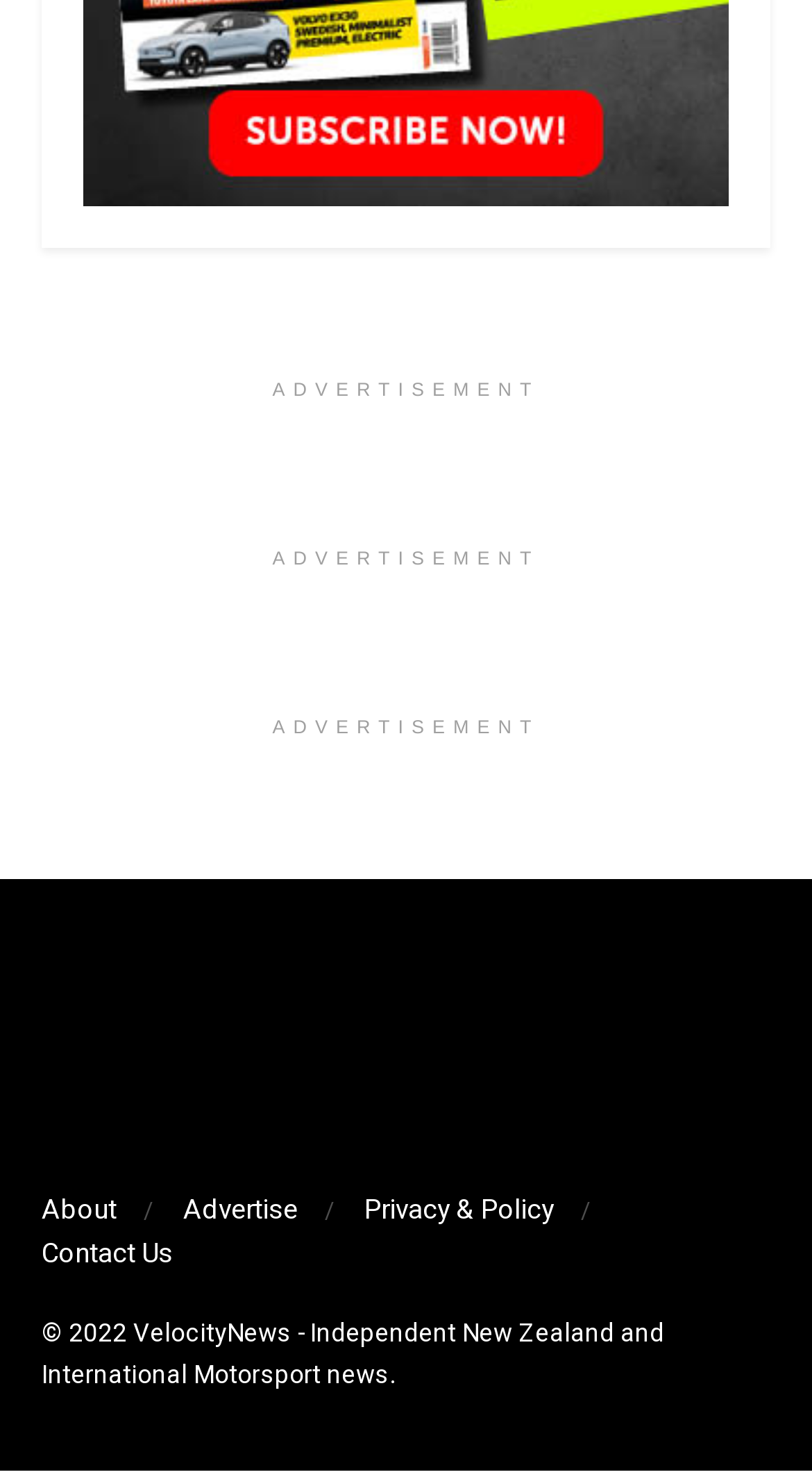Using the provided element description, identify the bounding box coordinates as (top-left x, top-left y, bottom-right x, bottom-right y). Ensure all values are between 0 and 1. Description: About

[0.051, 0.81, 0.144, 0.837]